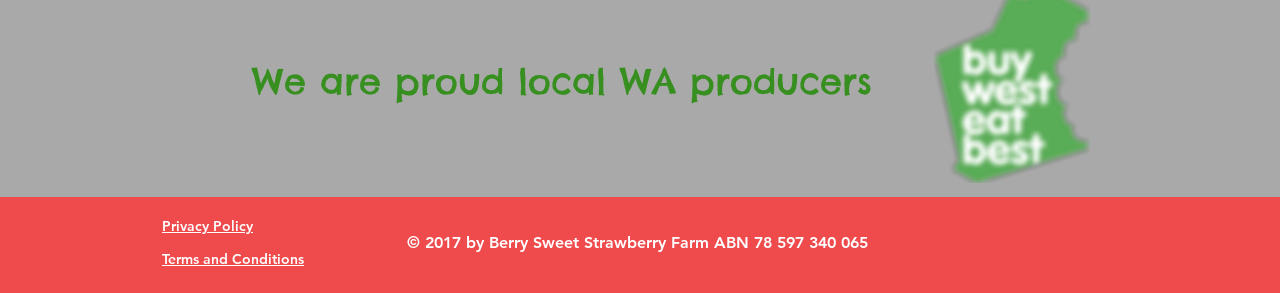Based on the description "www.wavelengthartists.com", find the bounding box of the specified UI element.

None